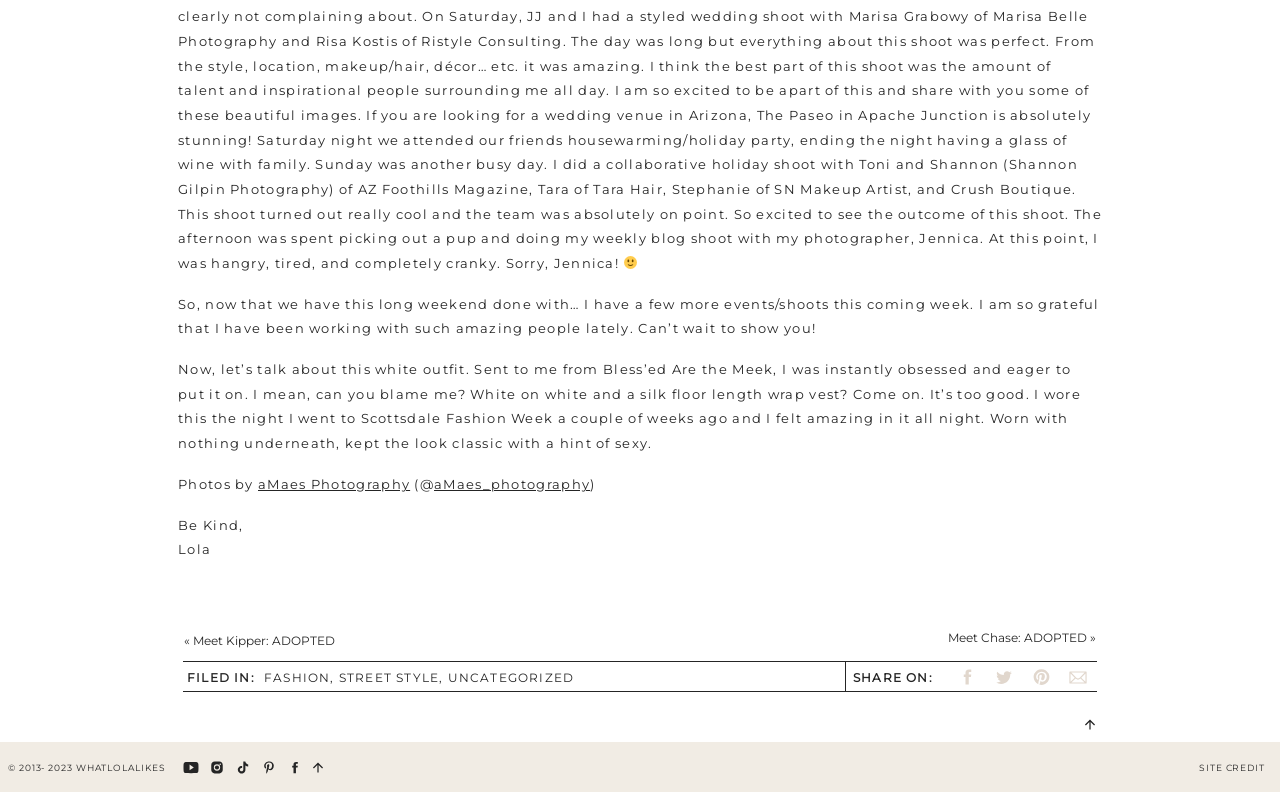Using the information in the image, could you please answer the following question in detail:
How many links are there in the 'SHARE ON:' section?

There are 5 links in the 'SHARE ON:' section, which are represented by social media icons and allow users to share the blog post on different platforms.